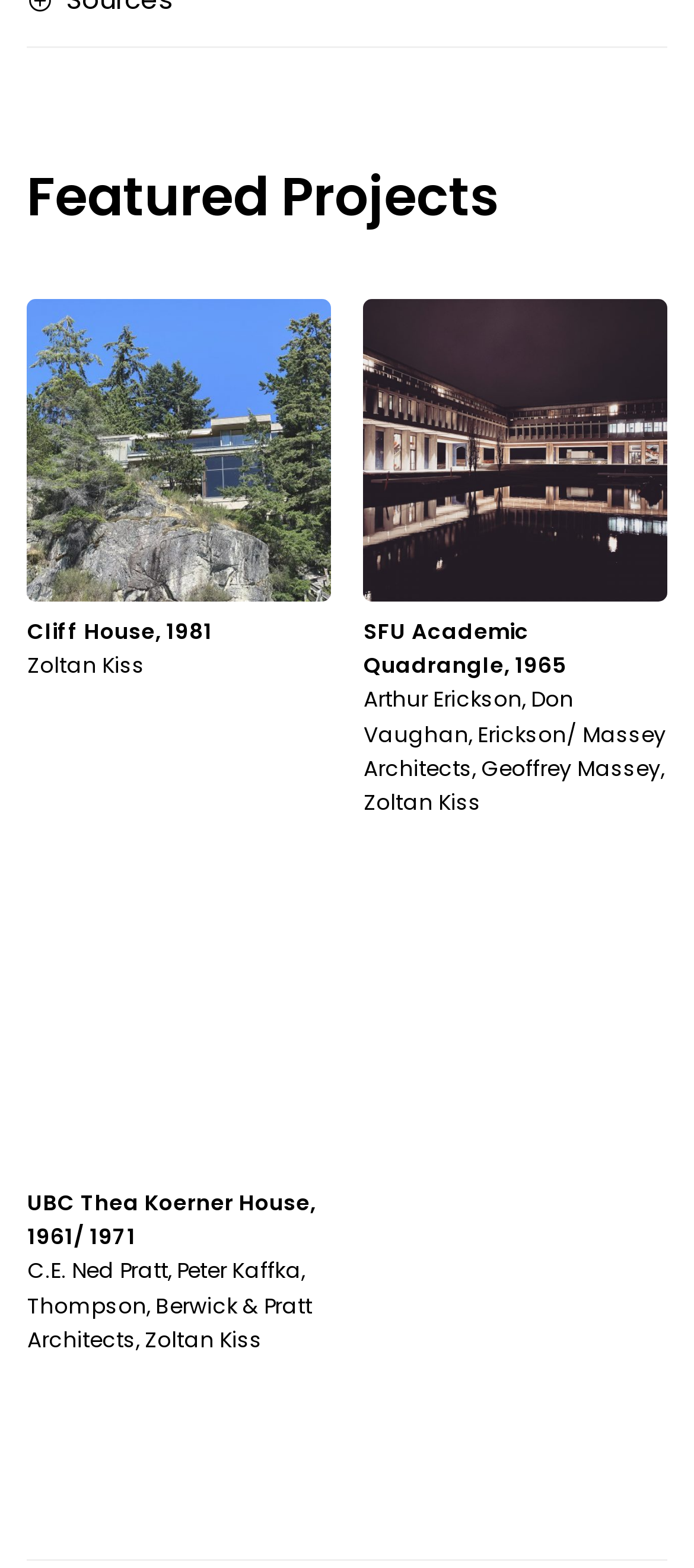Specify the bounding box coordinates of the area to click in order to follow the given instruction: "Discover UBC Thea Koerner House, 1961/ 1971."

[0.04, 0.555, 0.476, 0.748]